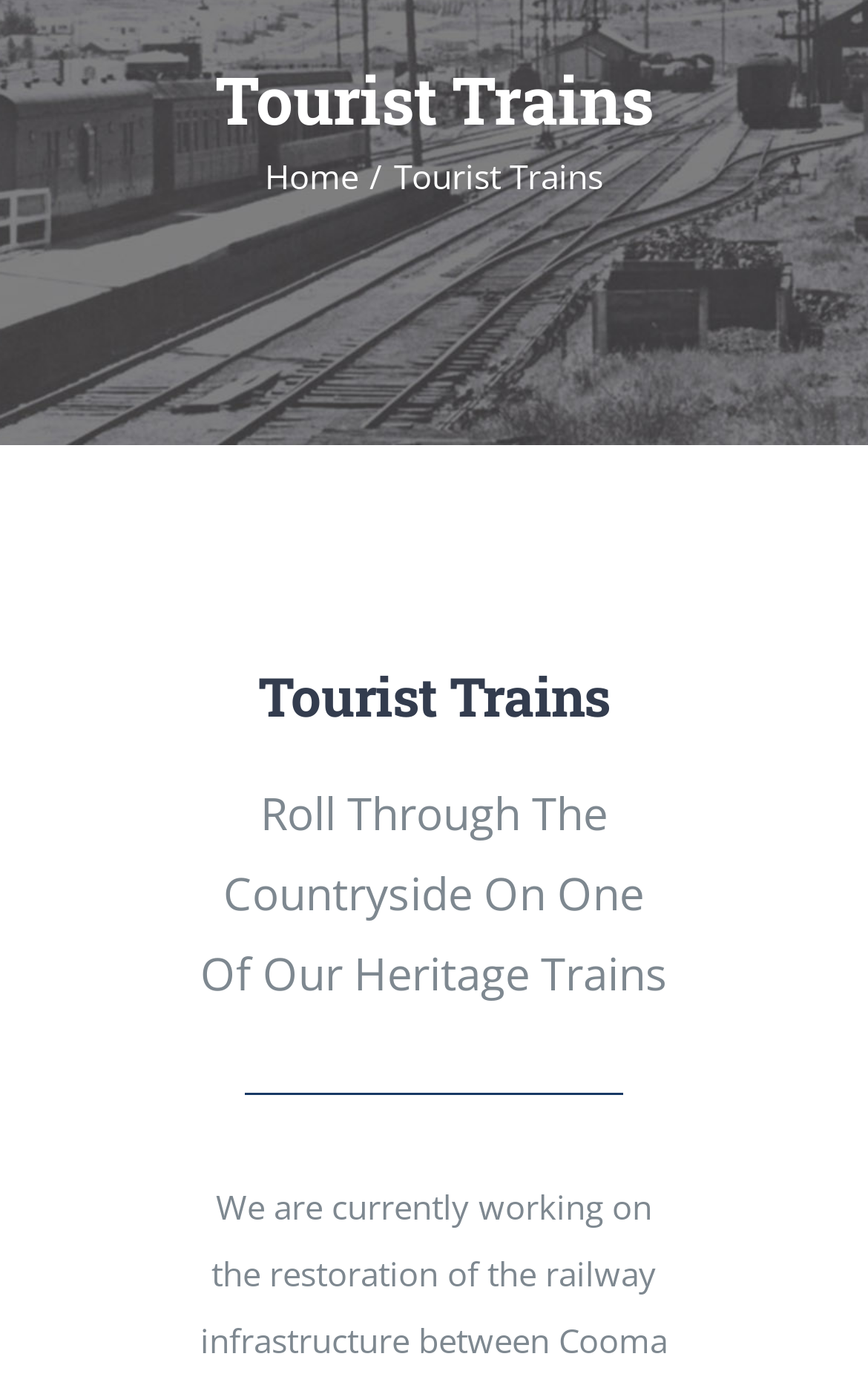Using the description: "MUSEUM", determine the UI element's bounding box coordinates. Ensure the coordinates are in the format of four float numbers between 0 and 1, i.e., [left, top, right, bottom].

[0.0, 0.173, 1.0, 0.277]